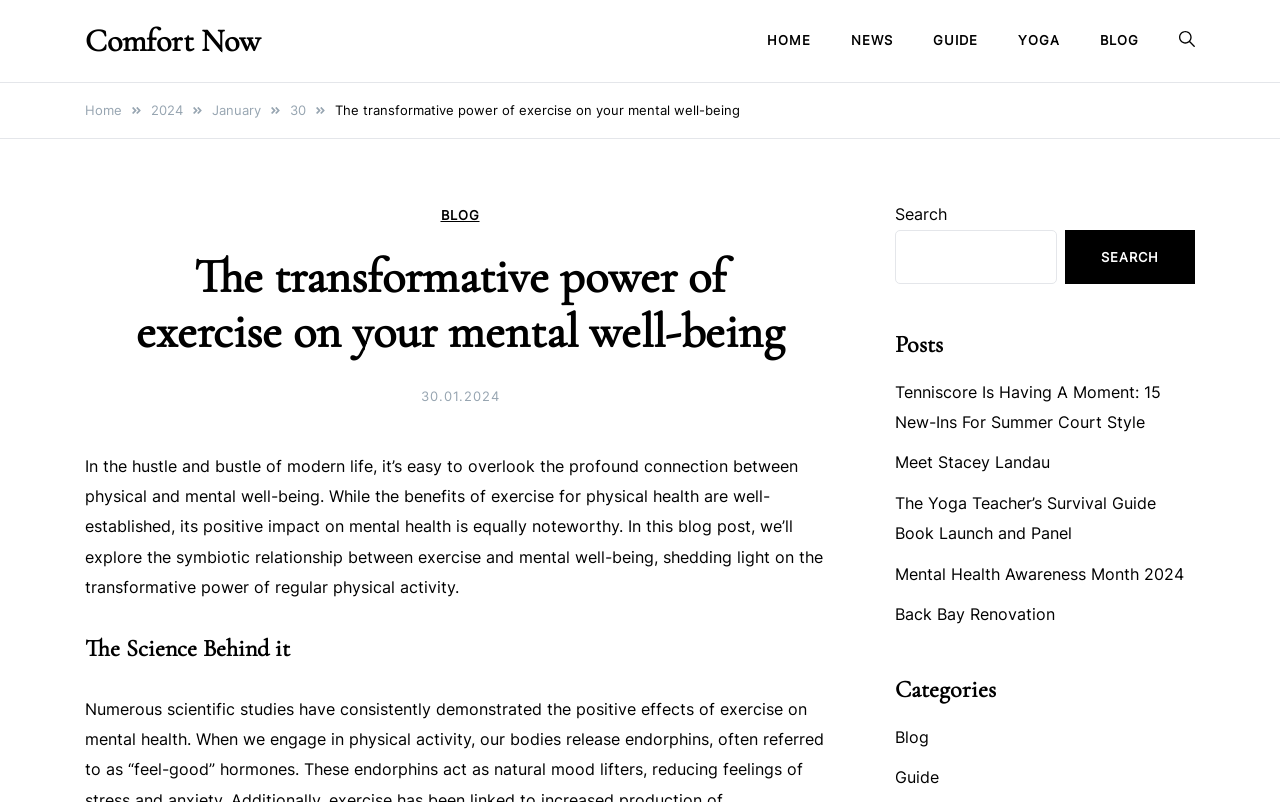What is the category of the last link?
Please use the image to provide an in-depth answer to the question.

I looked at the last link under the 'Сategories' heading, which is 'Guide'. This is the category of the last link.